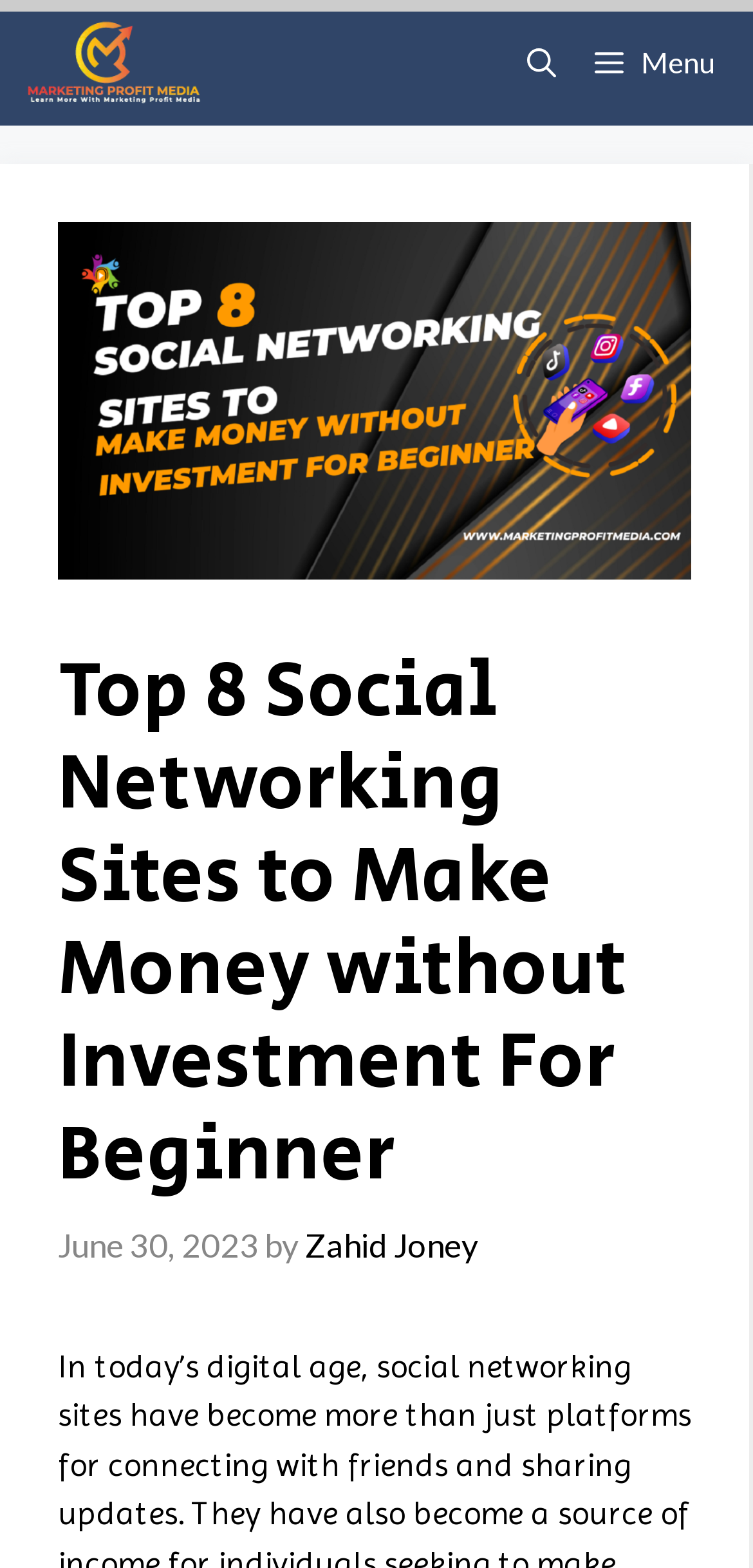Create a detailed narrative describing the layout and content of the webpage.

The webpage appears to be a blog post or article titled "Top 8 Social Networking Sites to Make Money without Investment For Beginner" by Zahid Joney, an affiliate marketer. At the top left corner, there is a logo image and a link to "Marketing Profit Media". 

On the top right corner, there are two buttons: a "Menu" button and an "Open search" button. The "Open search" button is accompanied by a large image that spans most of the width of the page, with the title of the article "Top 8 Social Networking Sites to Make Money without Investment For Beginner" written in a heading above it. 

Below the title, there is a timestamp indicating that the article was published on June 30, 2023, followed by the author's name "Zahid Joney" in a link.